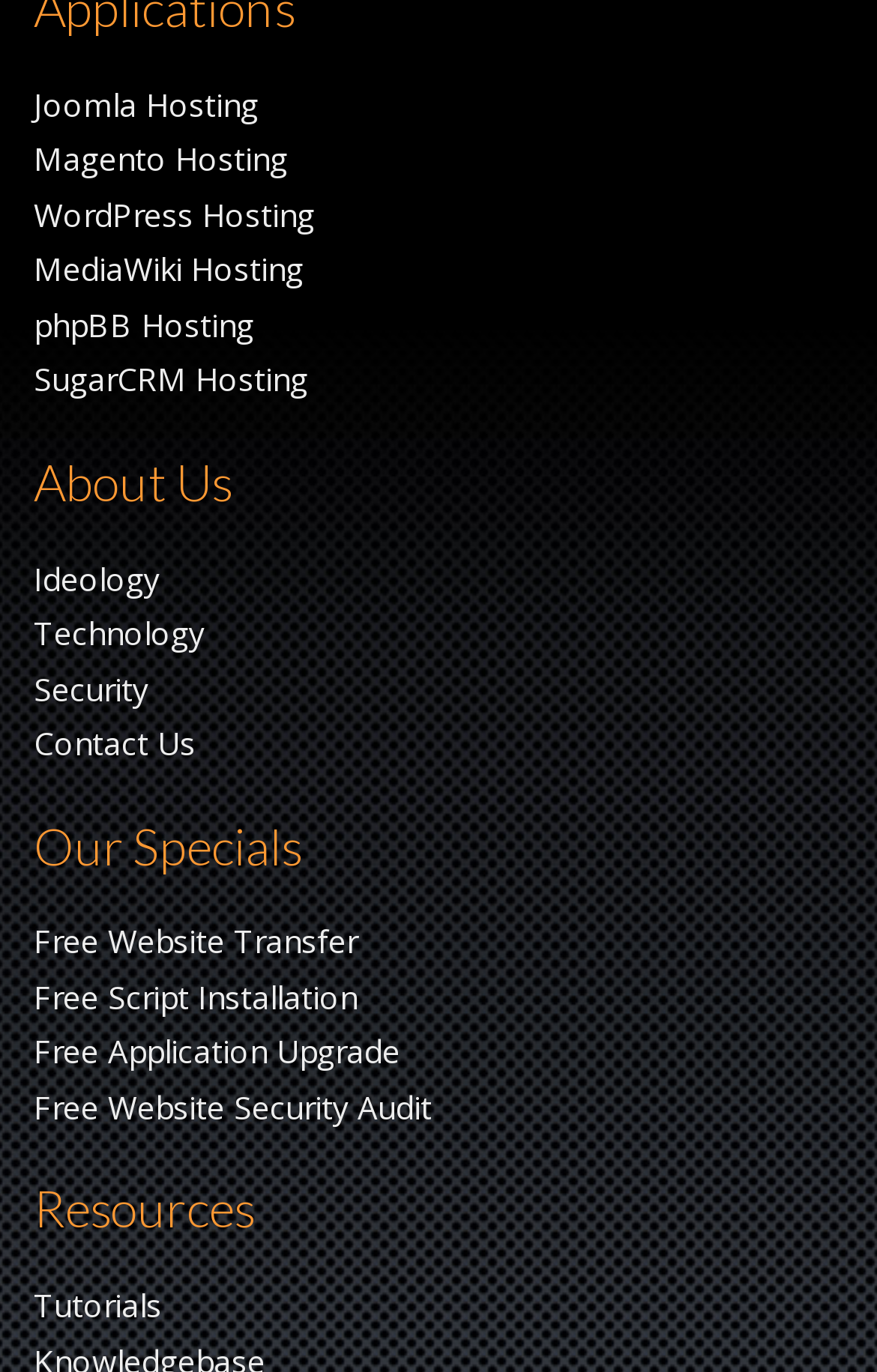Find the bounding box of the UI element described as: "Free Application Upgrade". The bounding box coordinates should be given as four float values between 0 and 1, i.e., [left, top, right, bottom].

[0.038, 0.751, 0.456, 0.782]